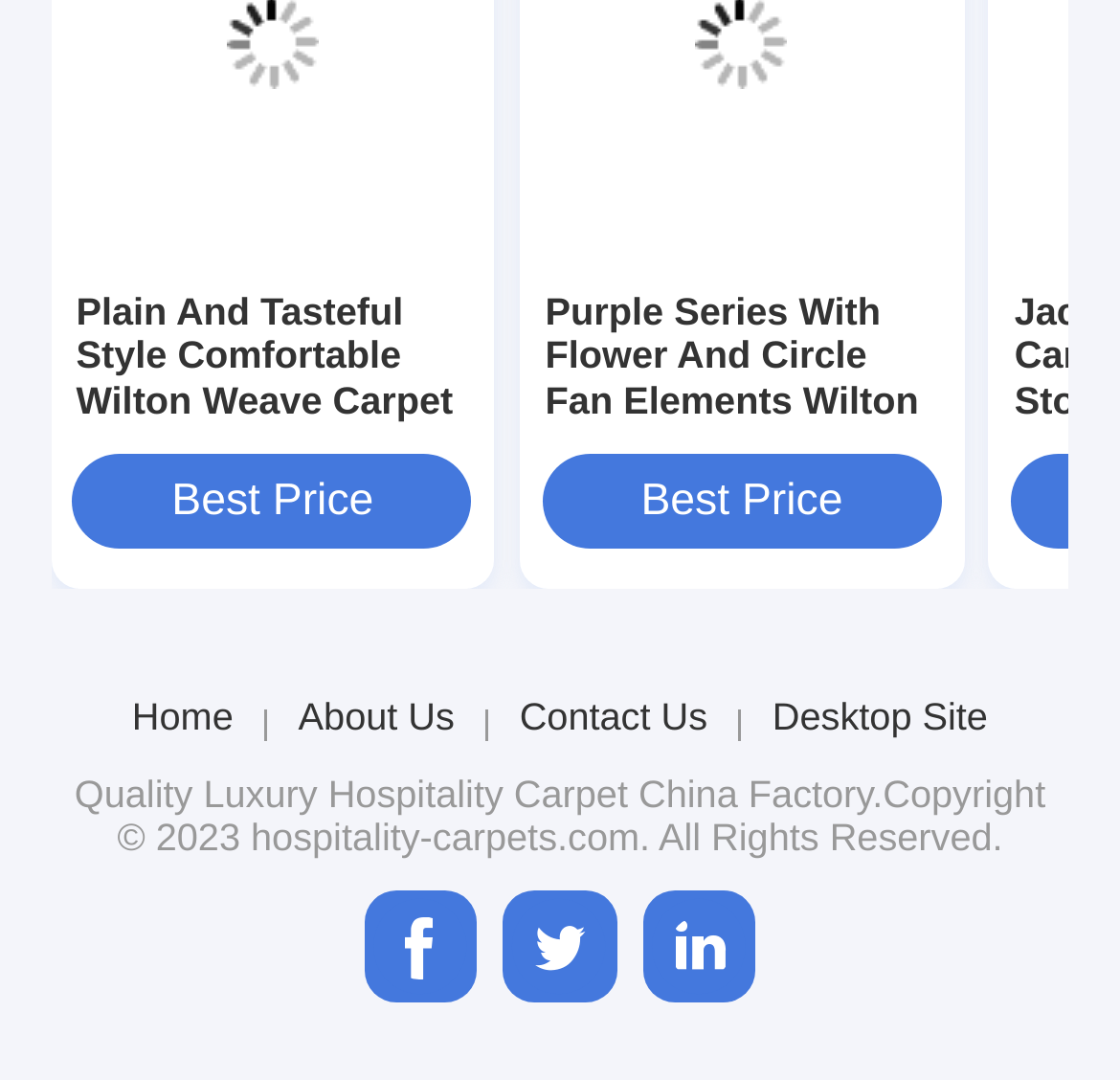Use a single word or phrase to answer the question:
How many 'Best Price' links are there?

2